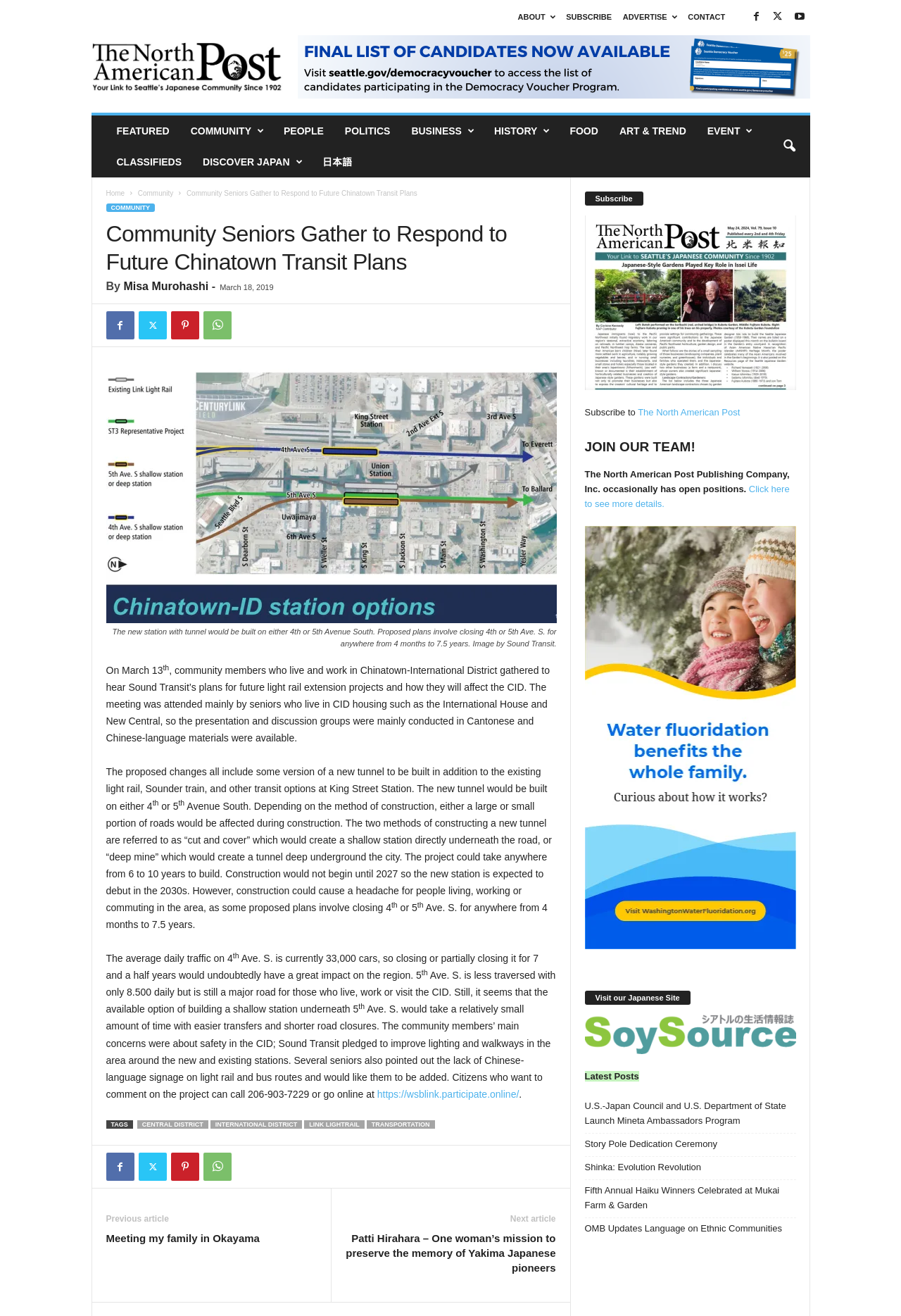Can you specify the bounding box coordinates of the area that needs to be clicked to fulfill the following instruction: "Click the 'ABOUT' link"?

[0.575, 0.01, 0.616, 0.016]